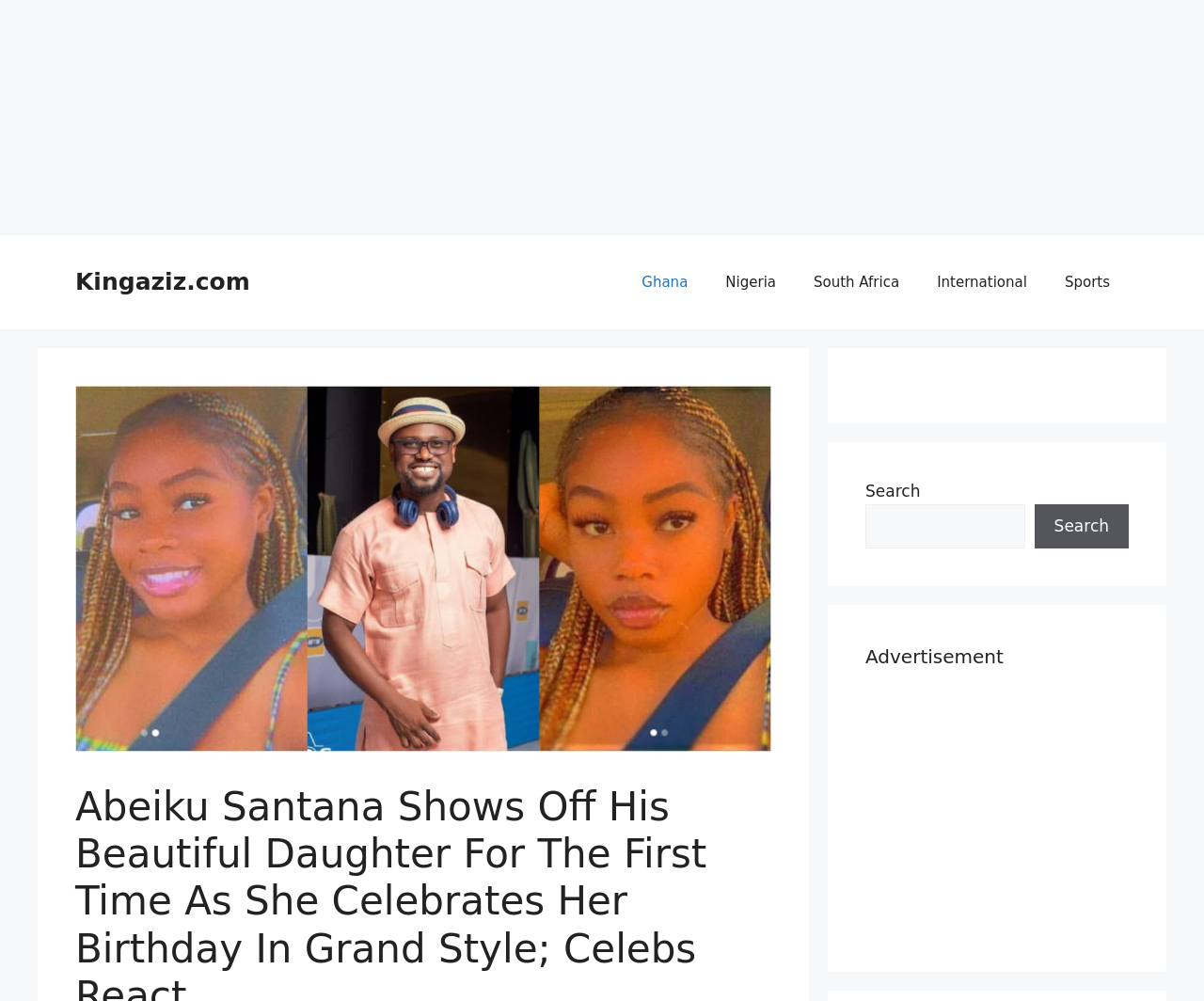Please specify the bounding box coordinates for the clickable region that will help you carry out the instruction: "Click on the Search button".

[0.859, 0.503, 0.938, 0.548]